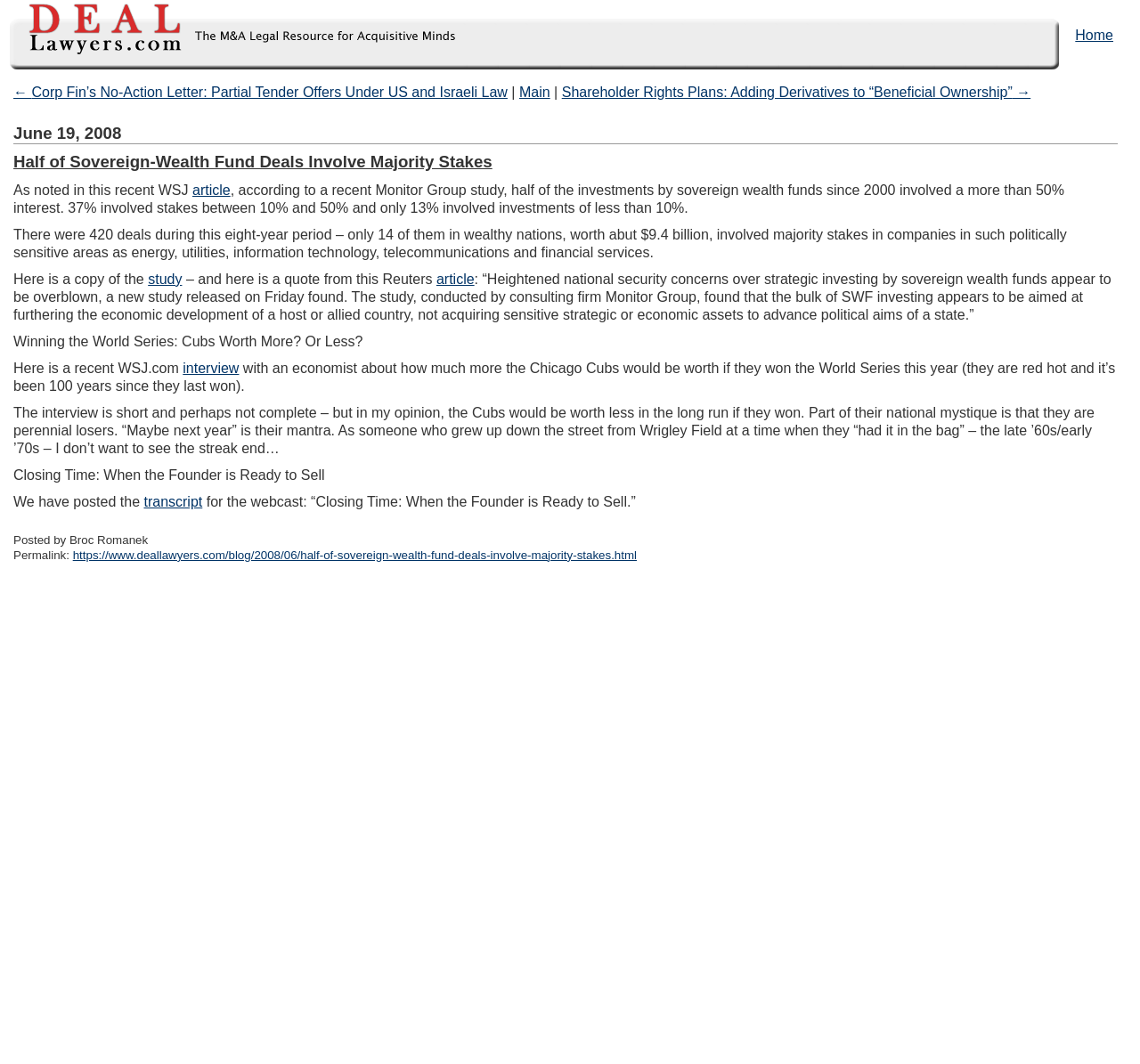Give a short answer using one word or phrase for the question:
What is the date of the blog post?

June 19, 2008